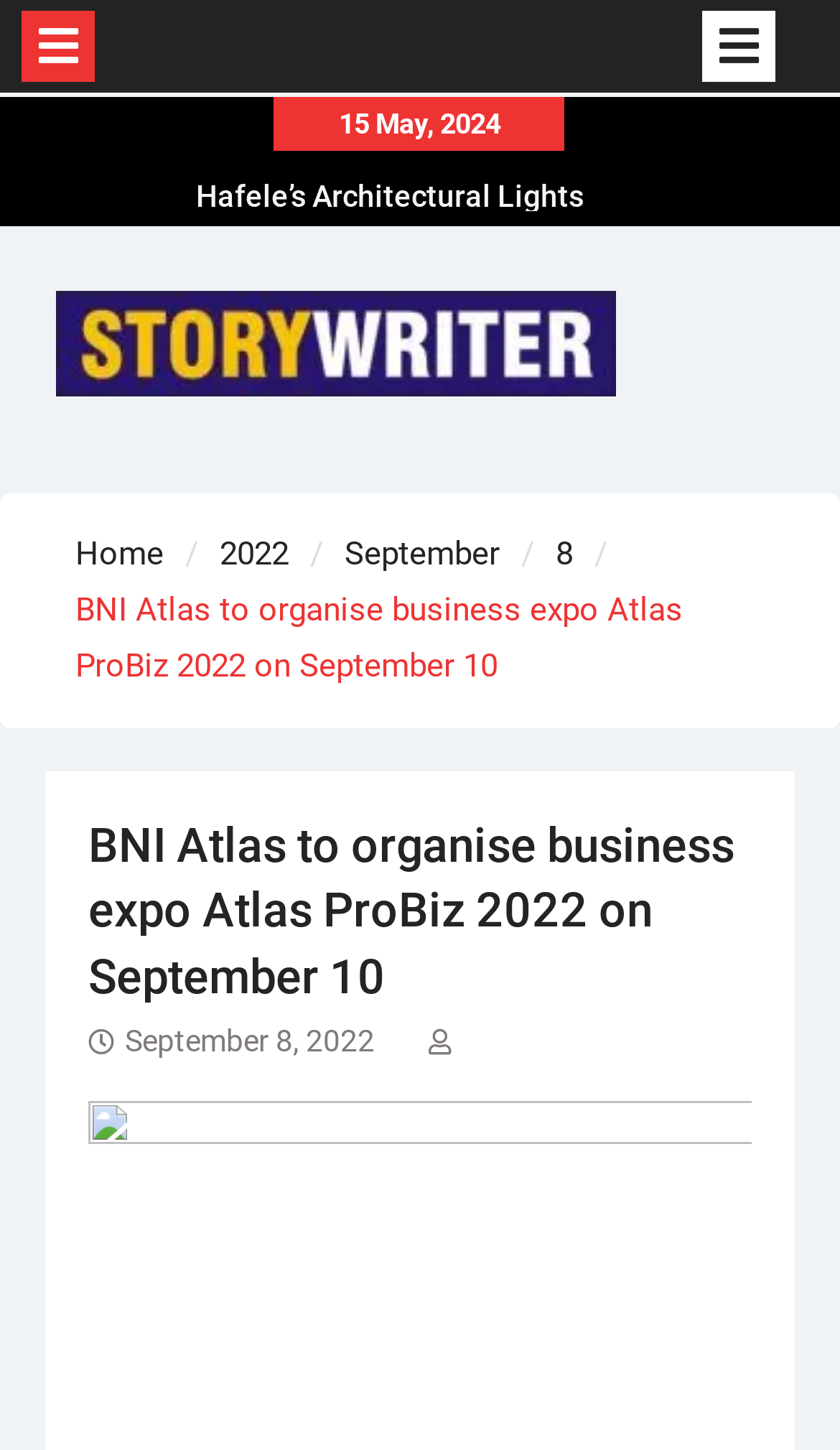Please provide a one-word or phrase answer to the question: 
What is the name of the company that delivered strong financial results?

Shanti Spintex Limited